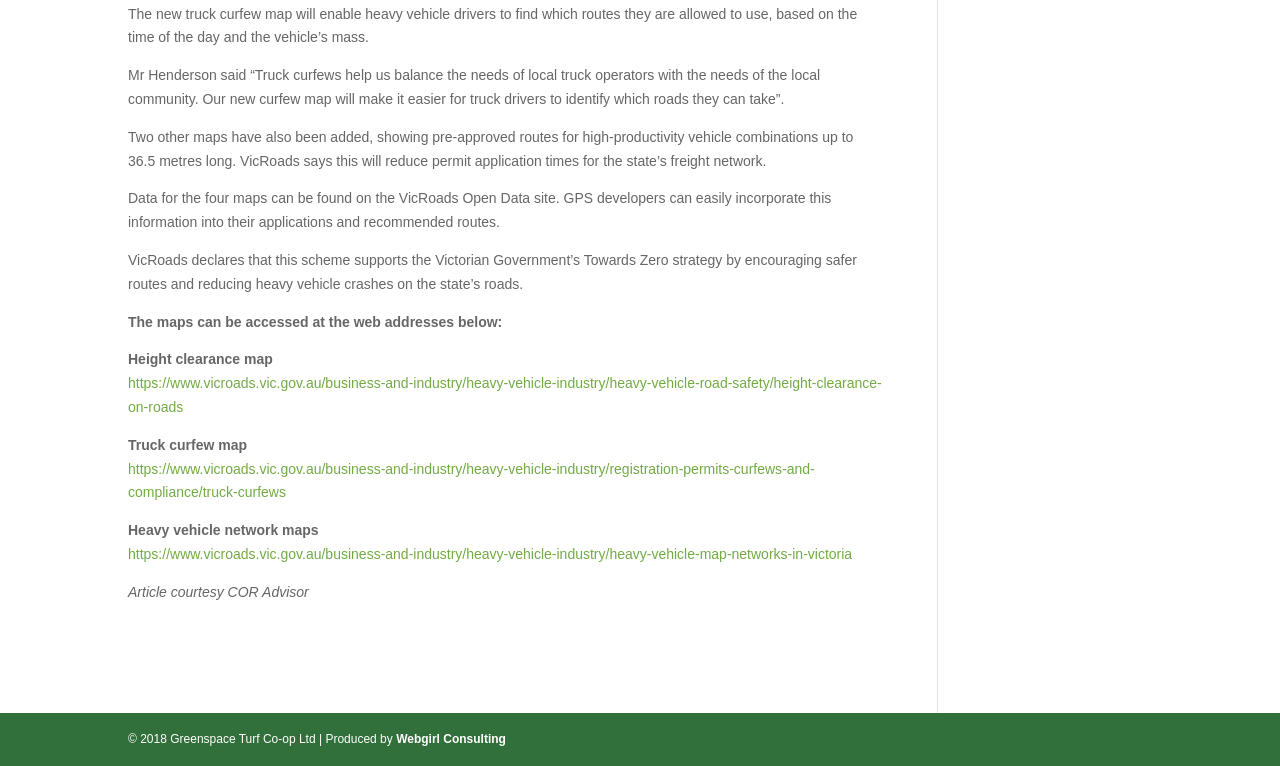Identify the bounding box coordinates for the UI element described as: "https://www.vicroads.vic.gov.au/business-and-industry/heavy-vehicle-industry/heavy-vehicle-road-safety/height-clearance-on-roads".

[0.1, 0.49, 0.689, 0.542]